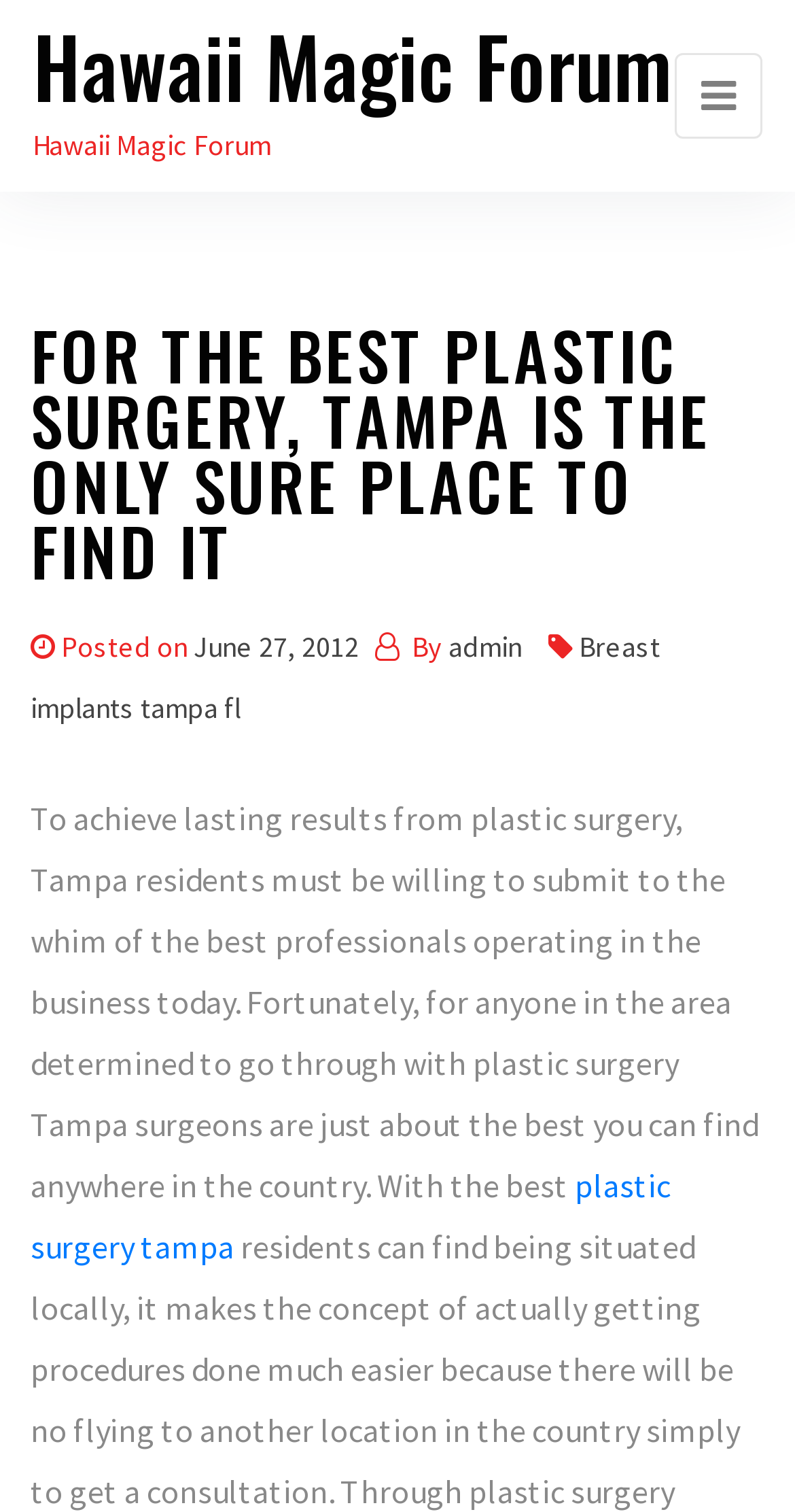What type of plastic surgery is mentioned?
Answer the question with a thorough and detailed explanation.

The type of plastic surgery mentioned in the article is breast implants, which is mentioned in the link 'Breast implants tampa fl' in the layout table.